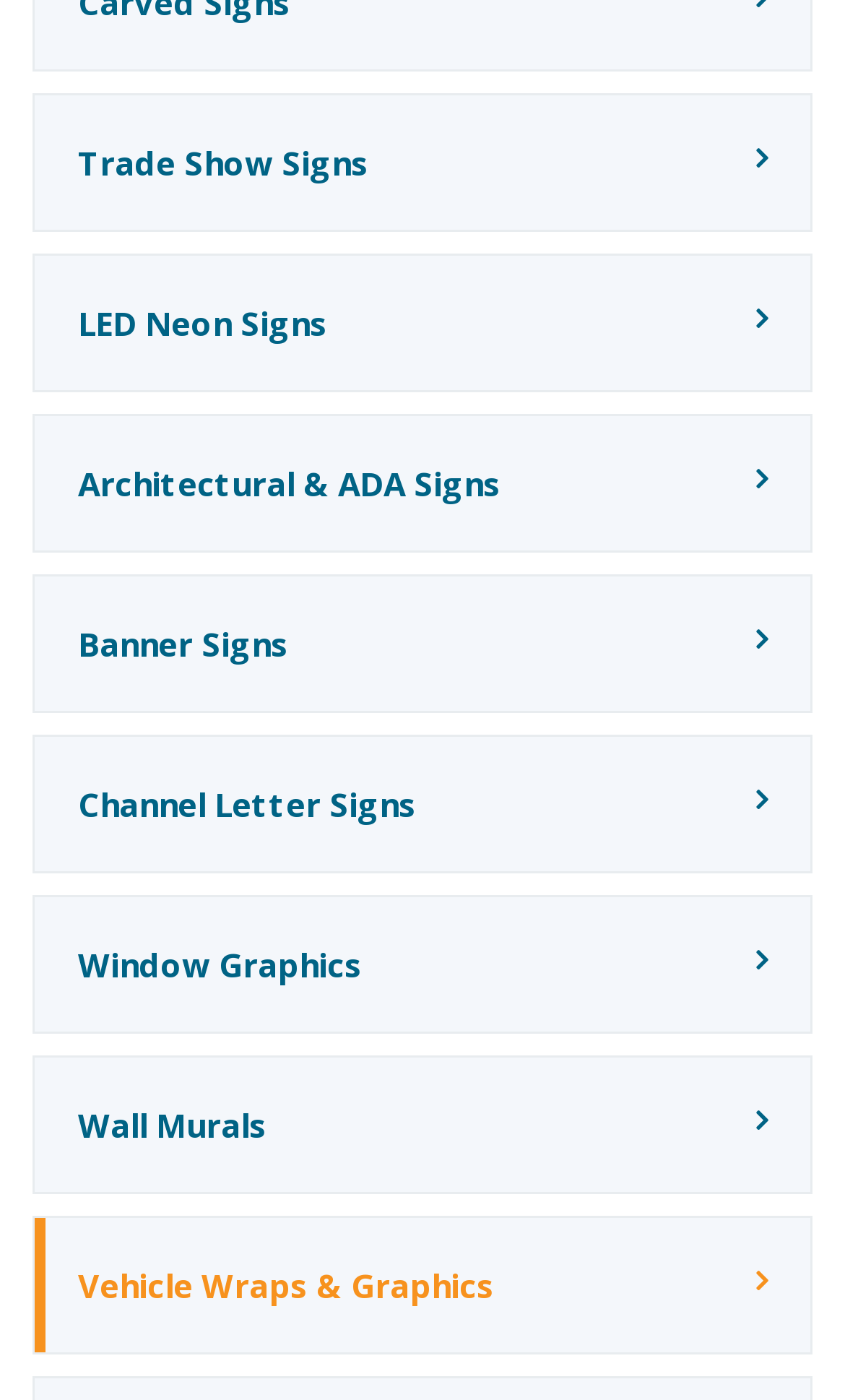Find the bounding box coordinates for the area that must be clicked to perform this action: "Read News".

None